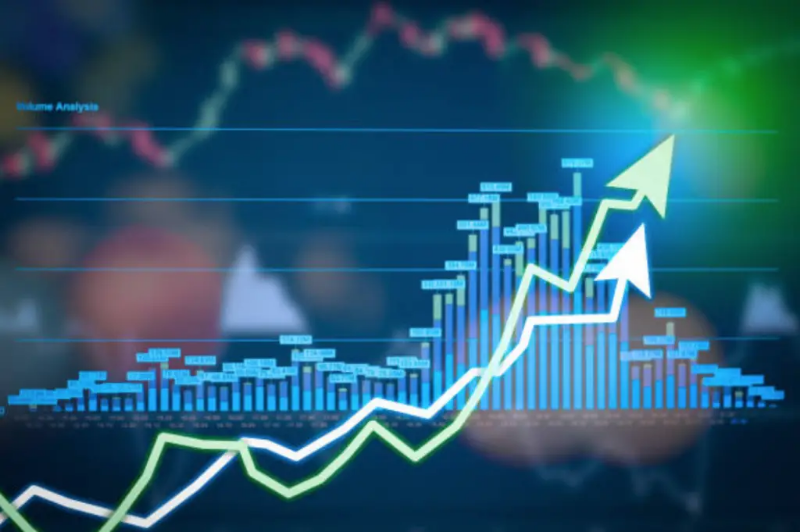Based on the visual content of the image, answer the question thoroughly: What is the focus of the top left corner label?

The label 'Volume Analysis' in the top left corner emphasizes the focus of the graphic on trading activity, highlighting the importance of volume analysis in understanding market trends and stock performance.